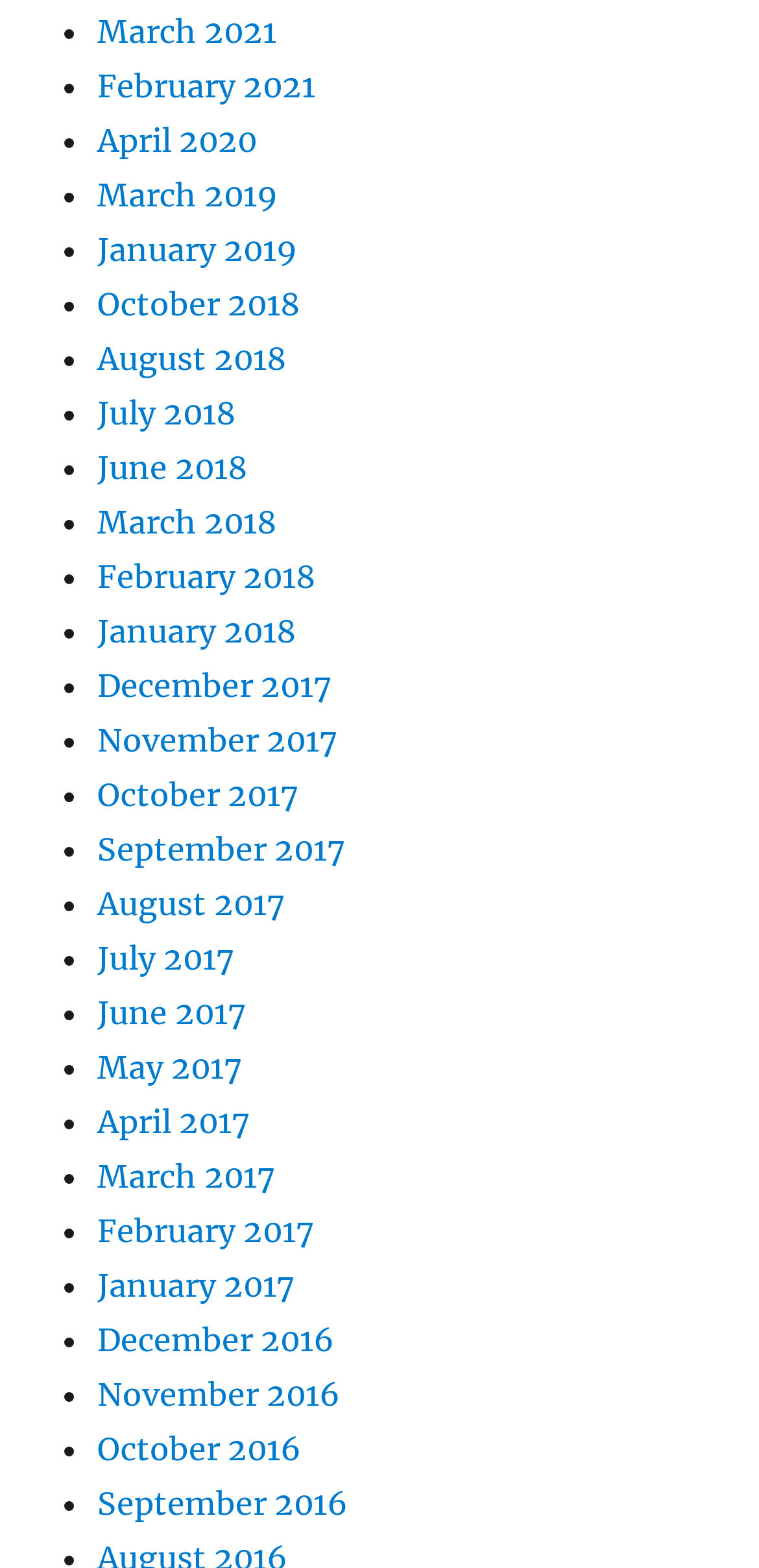Using the information in the image, could you please answer the following question in detail:
What is the earliest month listed?

I looked at the list of links on the webpage and found that the earliest month listed is December 2016, which is at the bottom of the list.